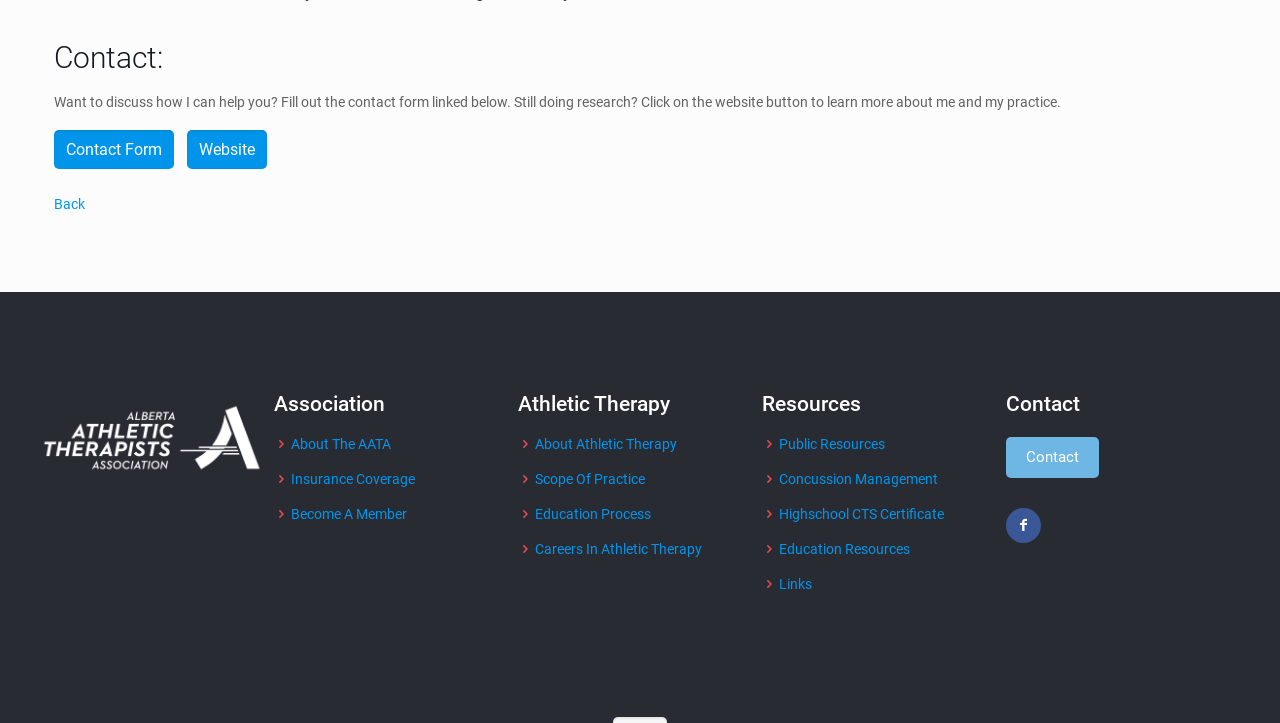Please specify the bounding box coordinates of the area that should be clicked to accomplish the following instruction: "Read about Athletic Therapy". The coordinates should consist of four float numbers between 0 and 1, i.e., [left, top, right, bottom].

[0.418, 0.603, 0.529, 0.625]